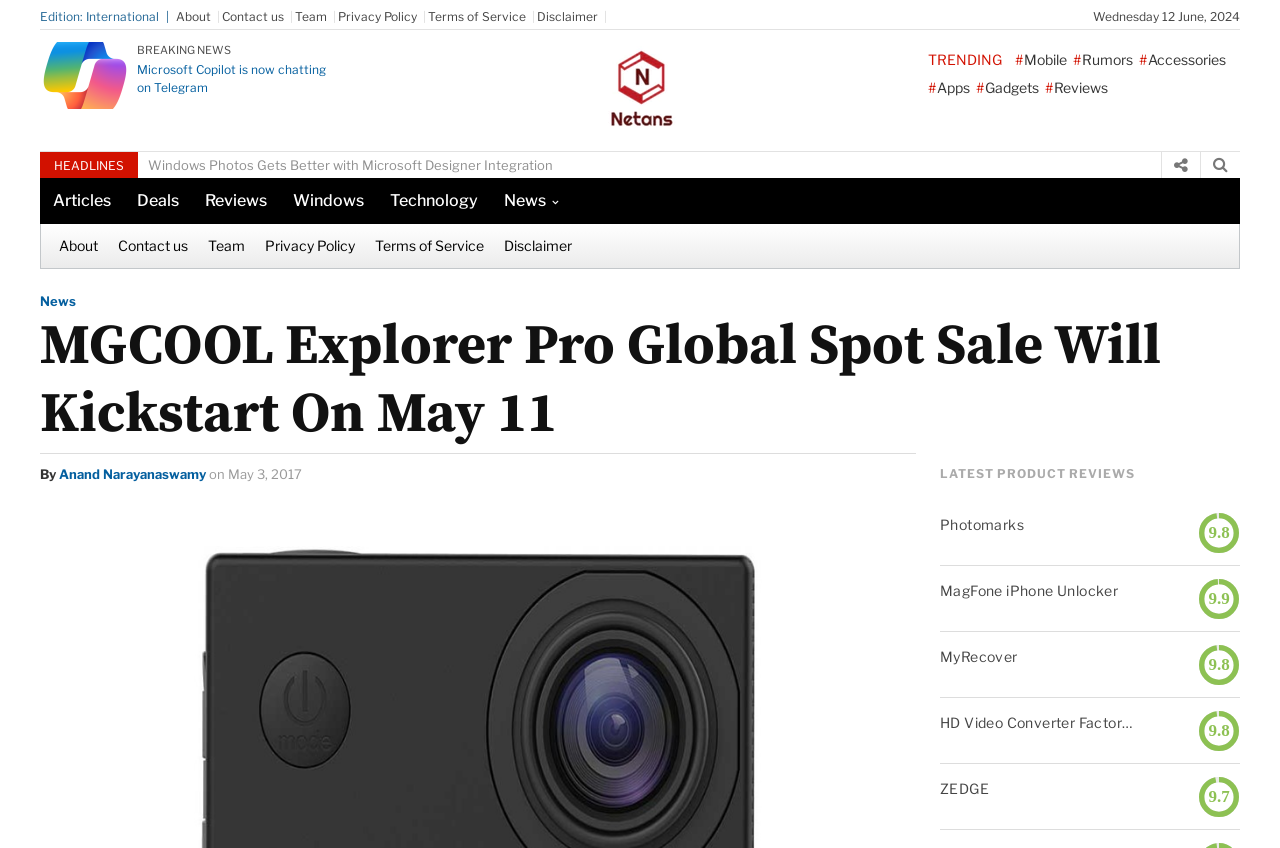Locate the bounding box coordinates of the UI element described by: "Contact us". The bounding box coordinates should consist of four float numbers between 0 and 1, i.e., [left, top, right, bottom].

[0.084, 0.264, 0.155, 0.316]